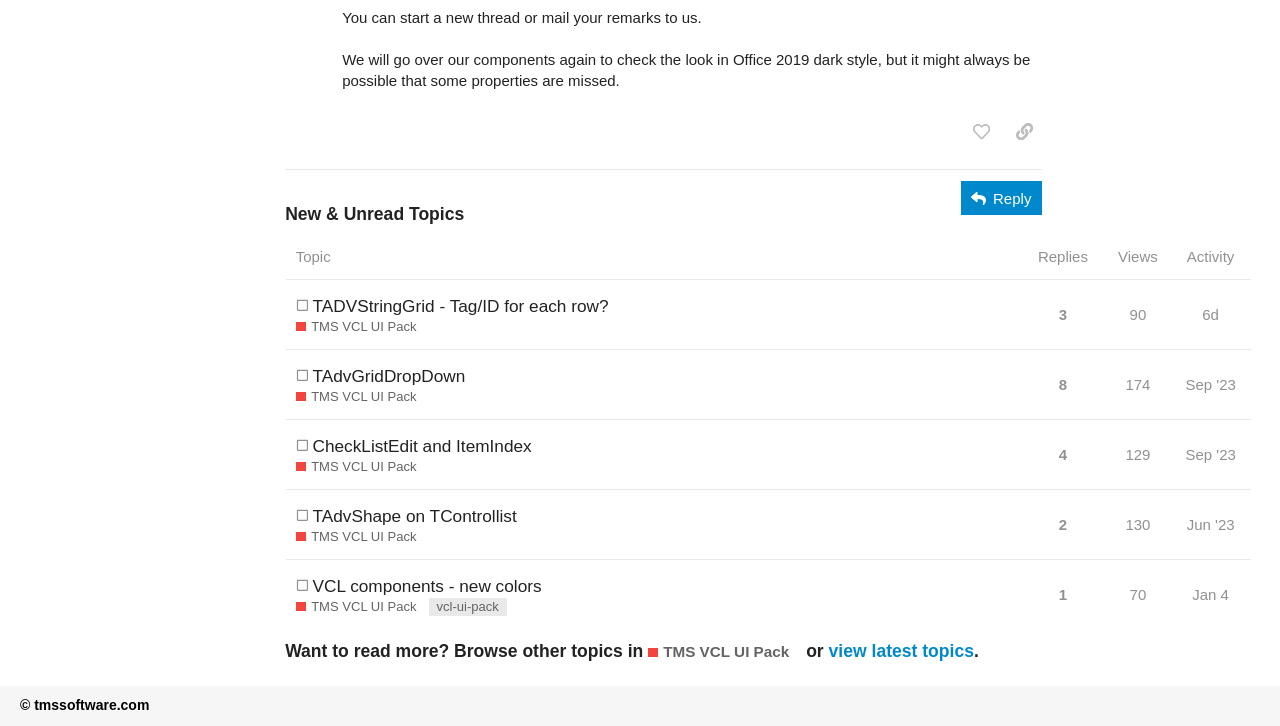Can you find the bounding box coordinates of the area I should click to execute the following instruction: "Share a link to this post"?

[0.786, 0.158, 0.815, 0.205]